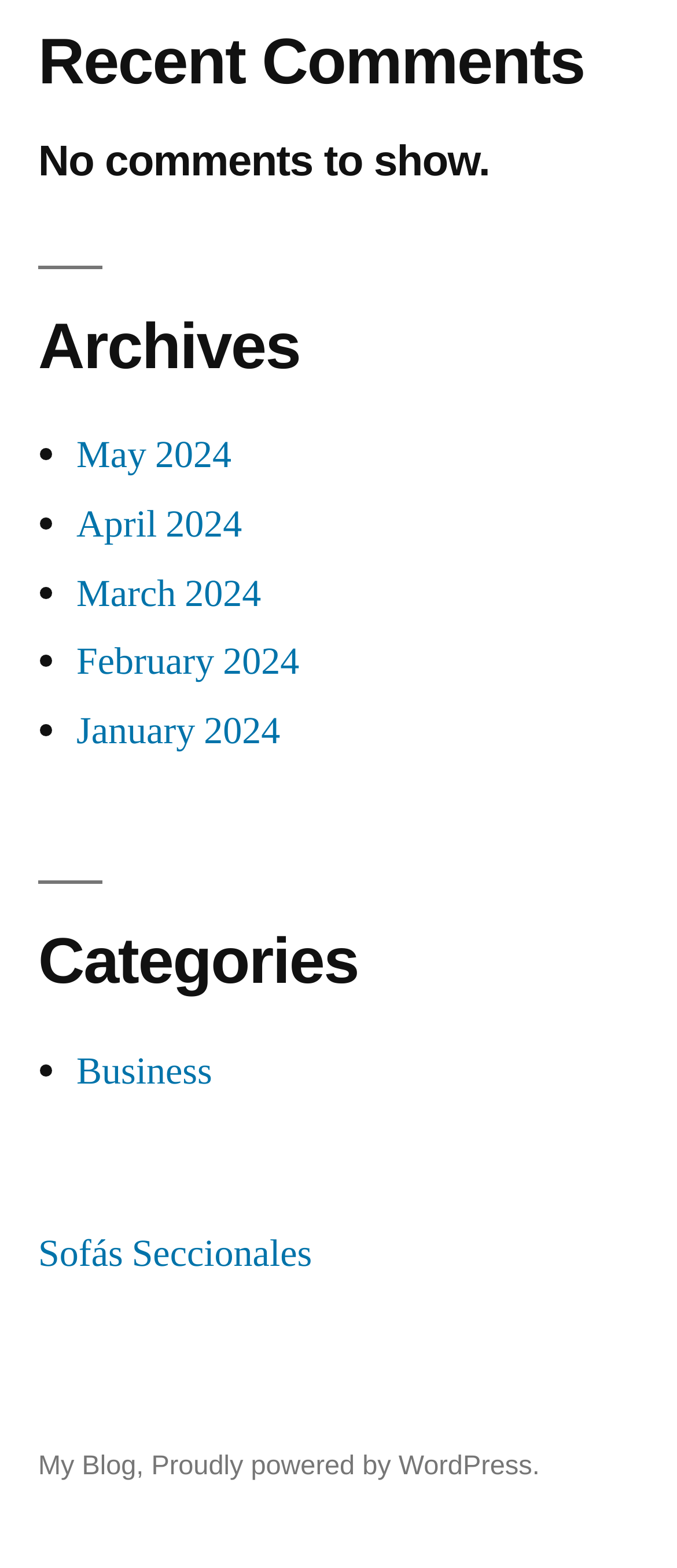Identify the bounding box coordinates for the element you need to click to achieve the following task: "visit My Blog". Provide the bounding box coordinates as four float numbers between 0 and 1, in the form [left, top, right, bottom].

[0.056, 0.926, 0.201, 0.945]